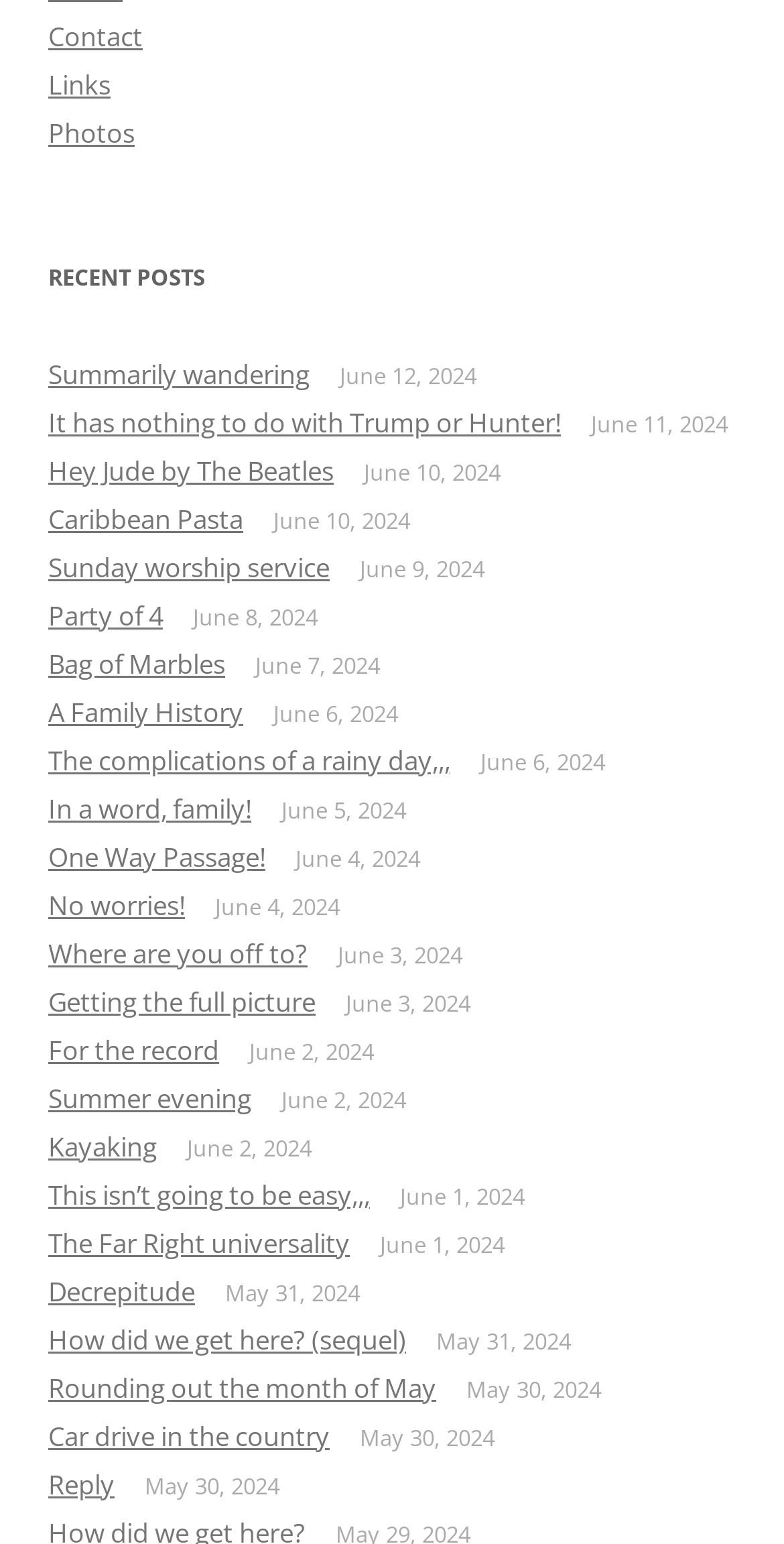Select the bounding box coordinates of the element I need to click to carry out the following instruction: "Check 'Photos' section".

[0.062, 0.074, 0.172, 0.098]